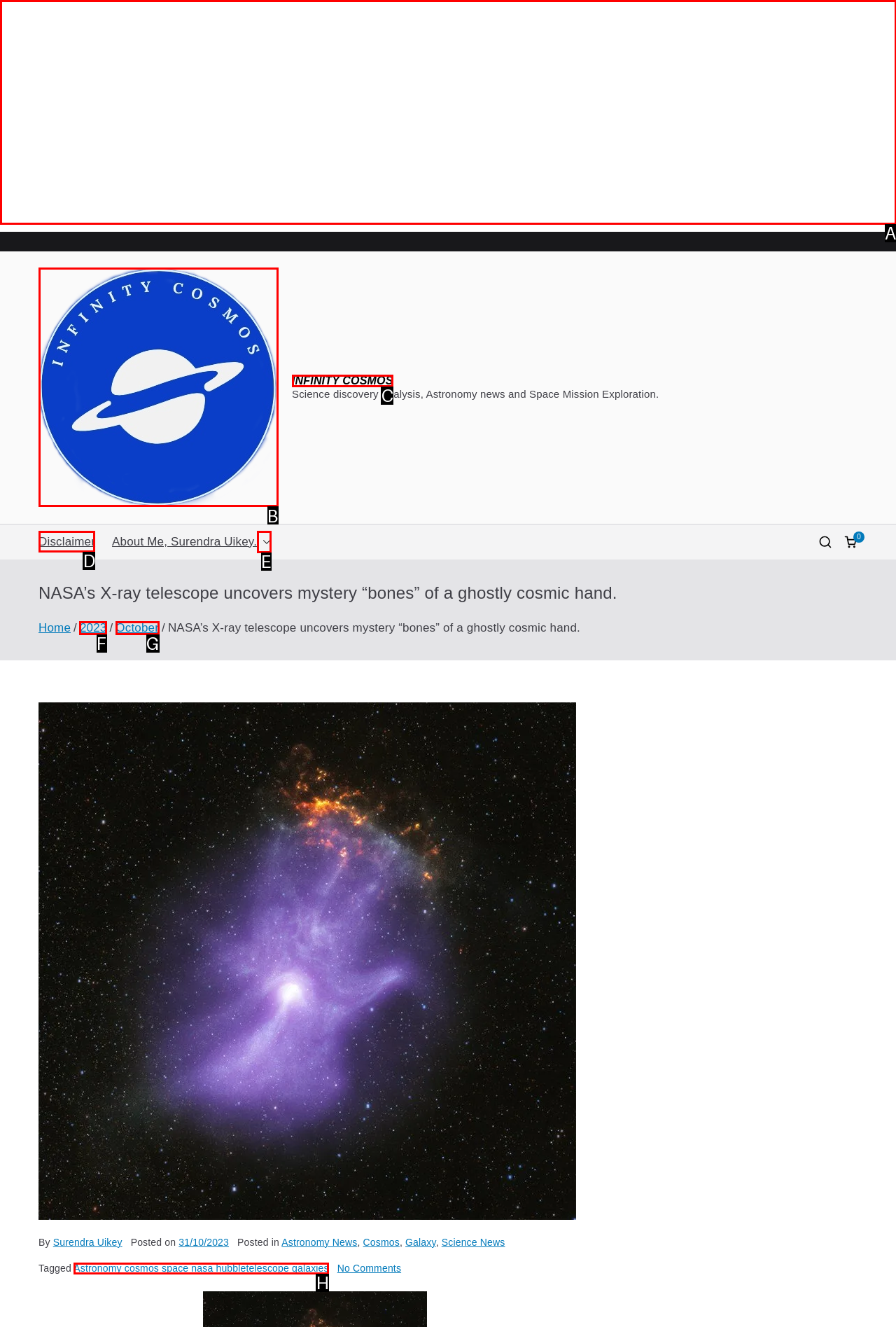Please identify the correct UI element to click for the task: Read the 'Disclaimer' Respond with the letter of the appropriate option.

D